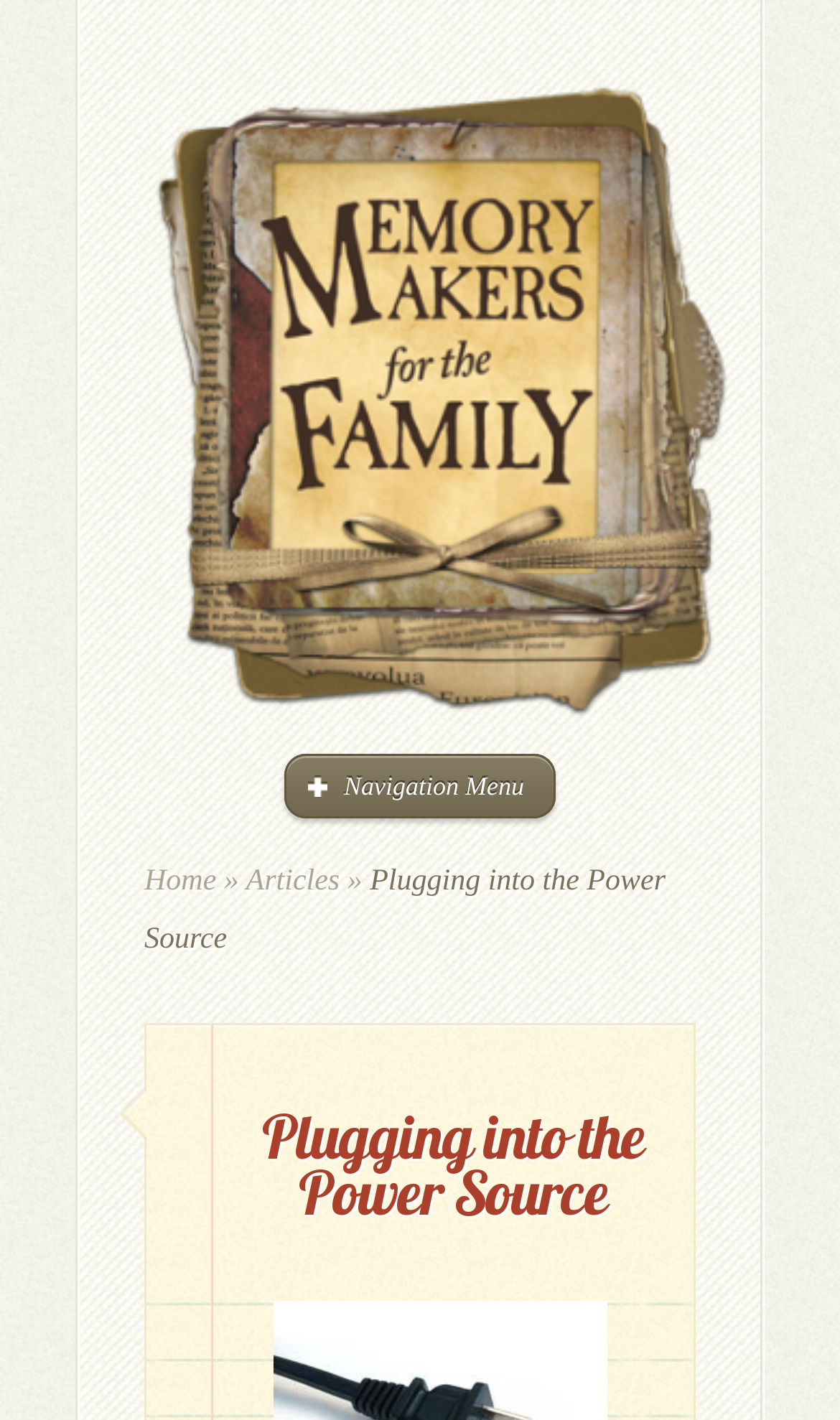What is the current page about?
Based on the image, answer the question with a single word or brief phrase.

Plugging into the Power Source